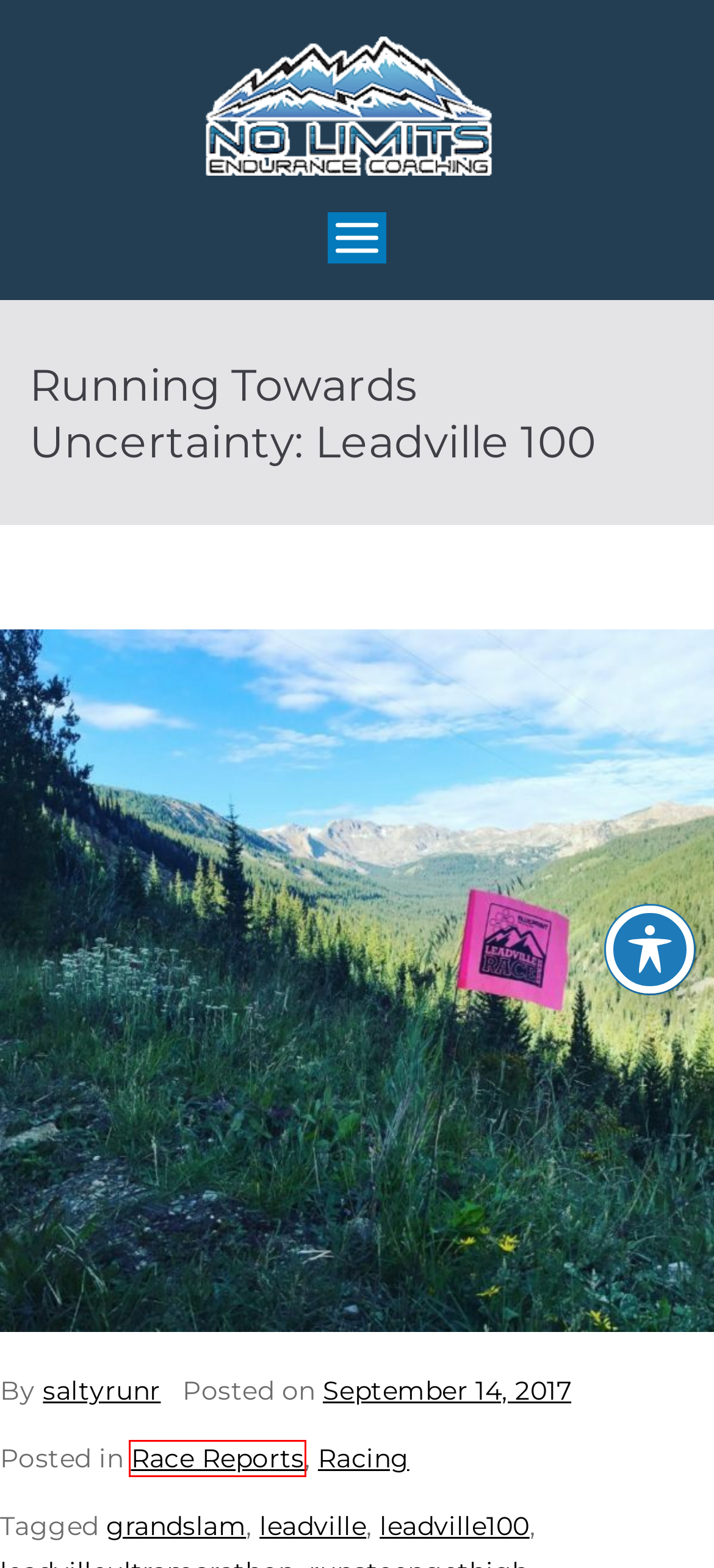Given a screenshot of a webpage with a red bounding box highlighting a UI element, choose the description that best corresponds to the new webpage after clicking the element within the red bounding box. Here are your options:
A. leadville Archives • No Limits
B. saltyrunr, Author at No Limits
C. leadville100 Archives • No Limits
D. Racing Archives • No Limits
E. leadvilleultramarathon Archives • No Limits
F. Race Reports Archives • No Limits
G. Home • No Limits
H. grandslam Archives • No Limits

F